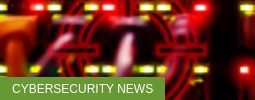Answer this question in one word or a short phrase: What is the purpose of the design?

To convey cybersecurity updates